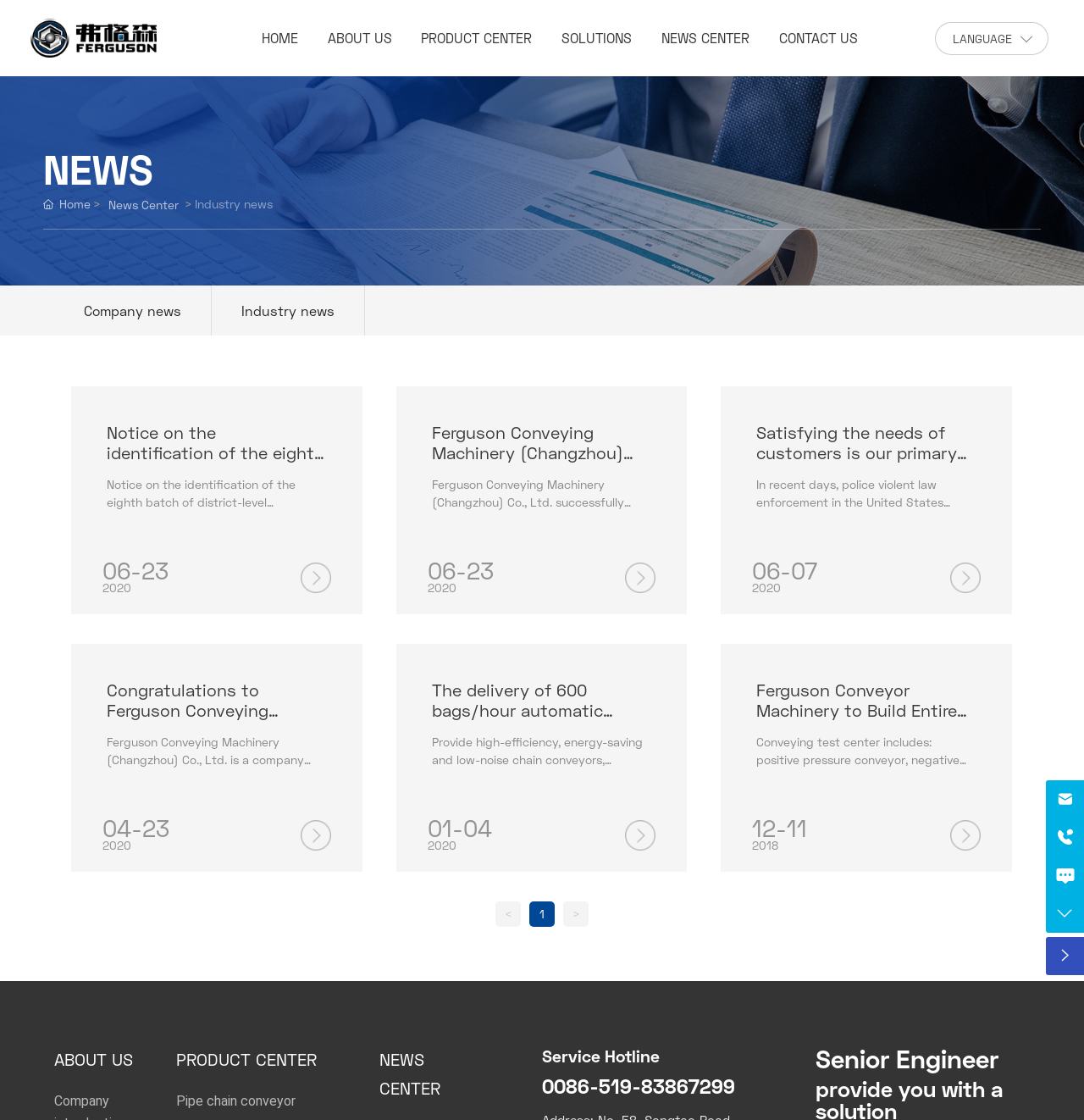What is the purpose of the 'NEWS CENTER' section?
Look at the image and respond with a one-word or short-phrase answer.

To display company news and industry news